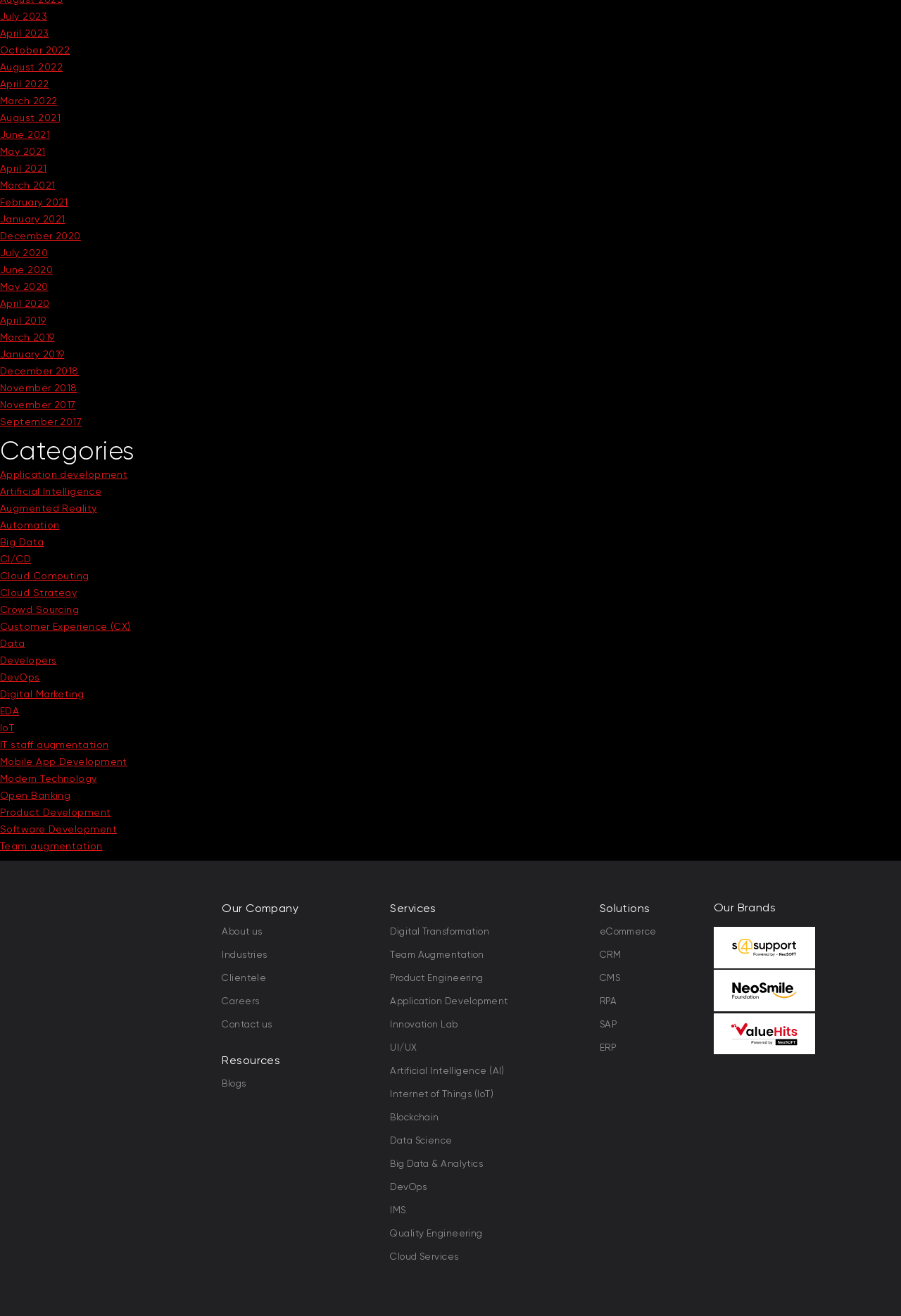Please answer the following question using a single word or phrase: 
What is the last service listed on the webpage?

Quality Engineering